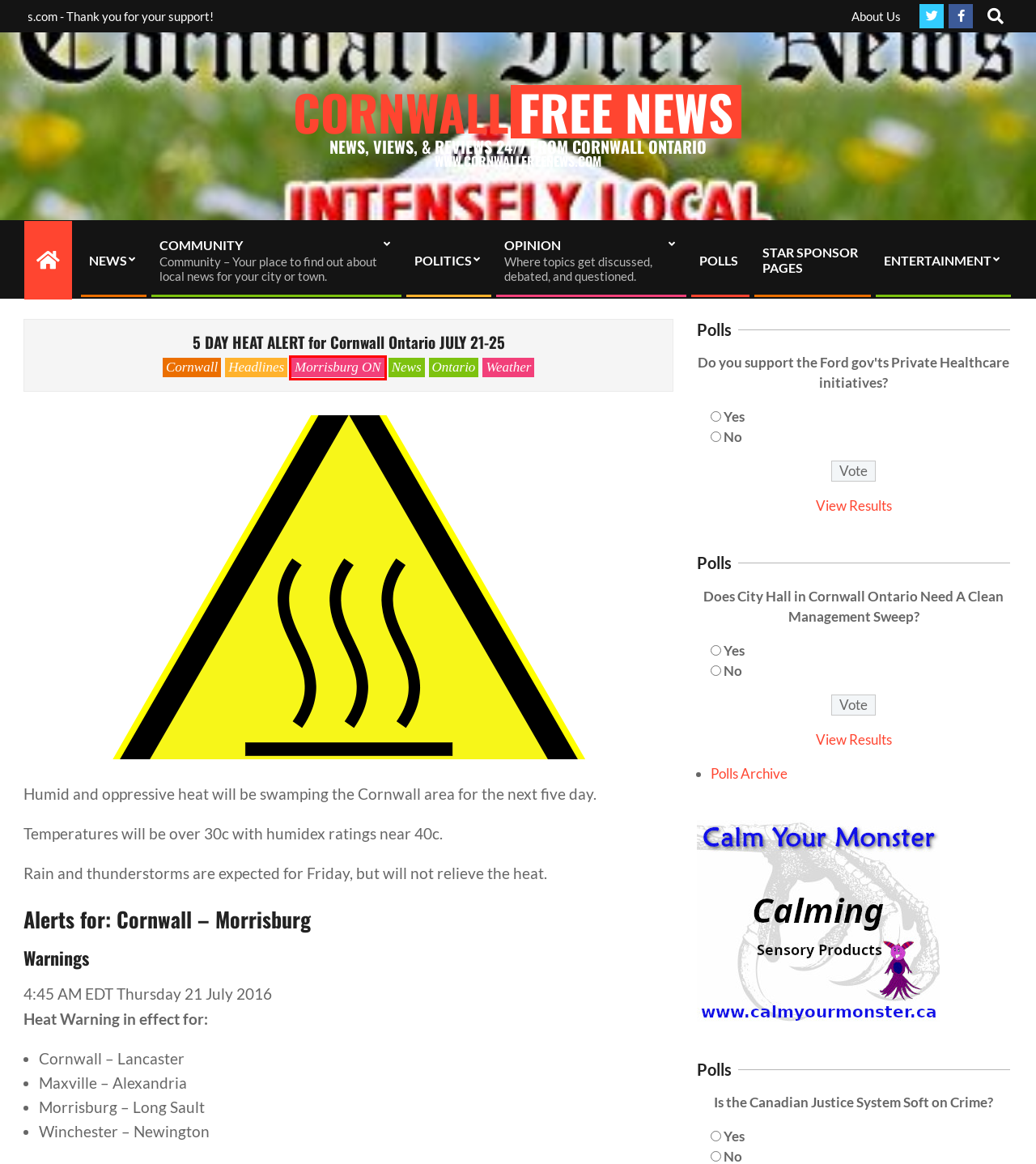Evaluate the webpage screenshot and identify the element within the red bounding box. Select the webpage description that best fits the new webpage after clicking the highlighted element. Here are the candidates:
A. Cornwall – The Cornwall Free News
B. POLLS – The Cornwall Free News
C. Weather – The Cornwall Free News
D. The Cornwall Free News – News, Views, & Reviews 24/7 from Cornwall Ontario
E. News – The Cornwall Free News
F. Ontario – The Cornwall Free News
G. Morrisburg ON – The Cornwall Free News
H. Opinion – The Cornwall Free News

G